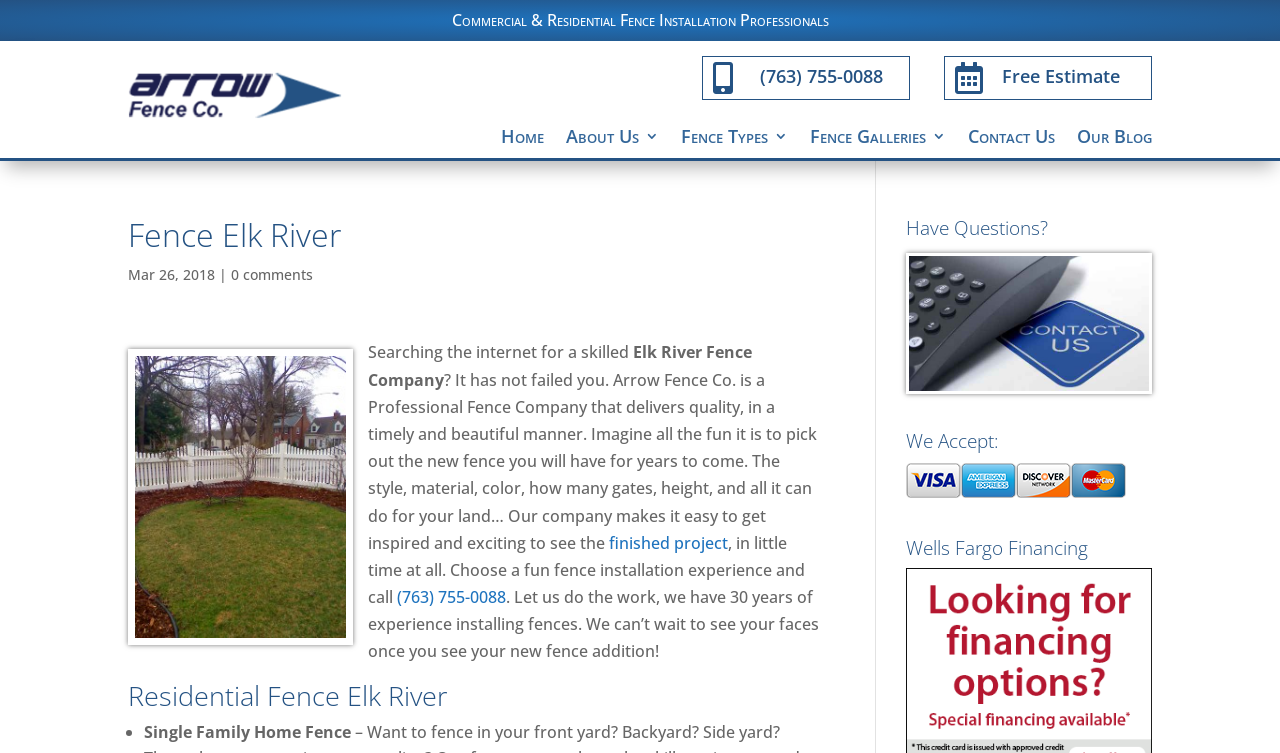Provide your answer in a single word or phrase: 
What is the phone number of the fence company?

(763) 755-0088